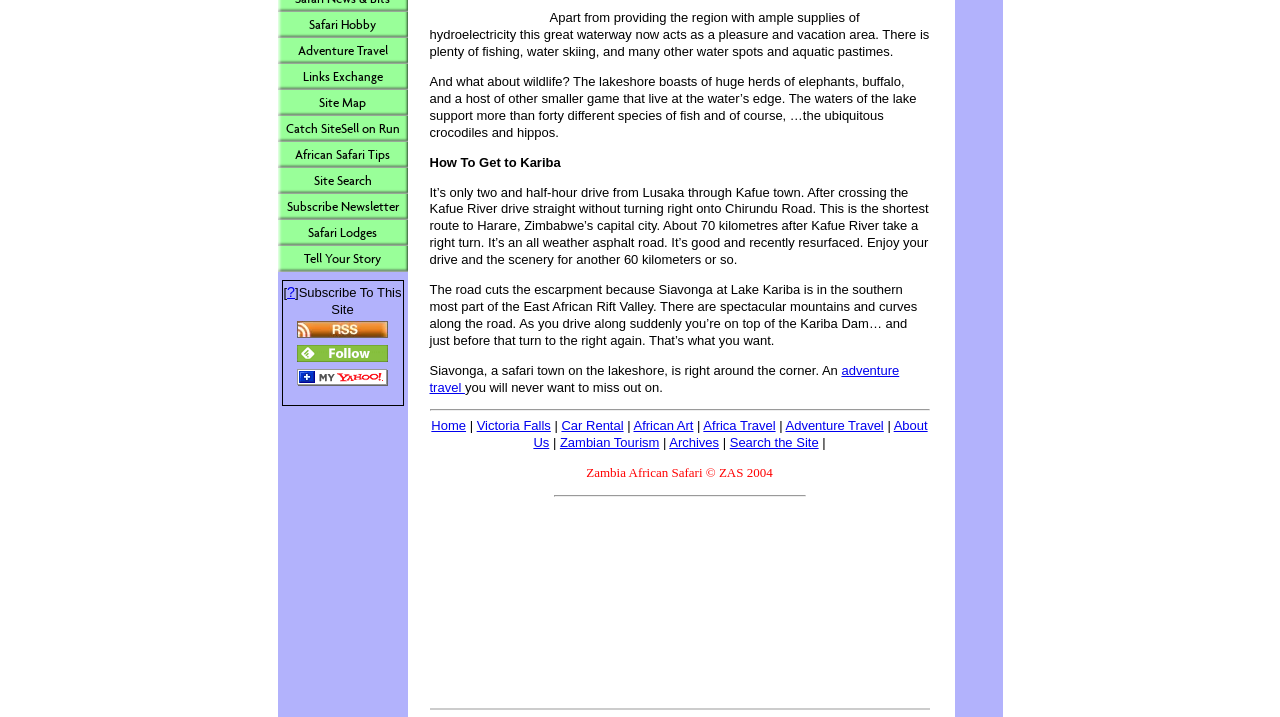Find and provide the bounding box coordinates for the UI element described here: "Safari Hobby". The coordinates should be given as four float numbers between 0 and 1: [left, top, right, bottom].

[0.217, 0.017, 0.318, 0.053]